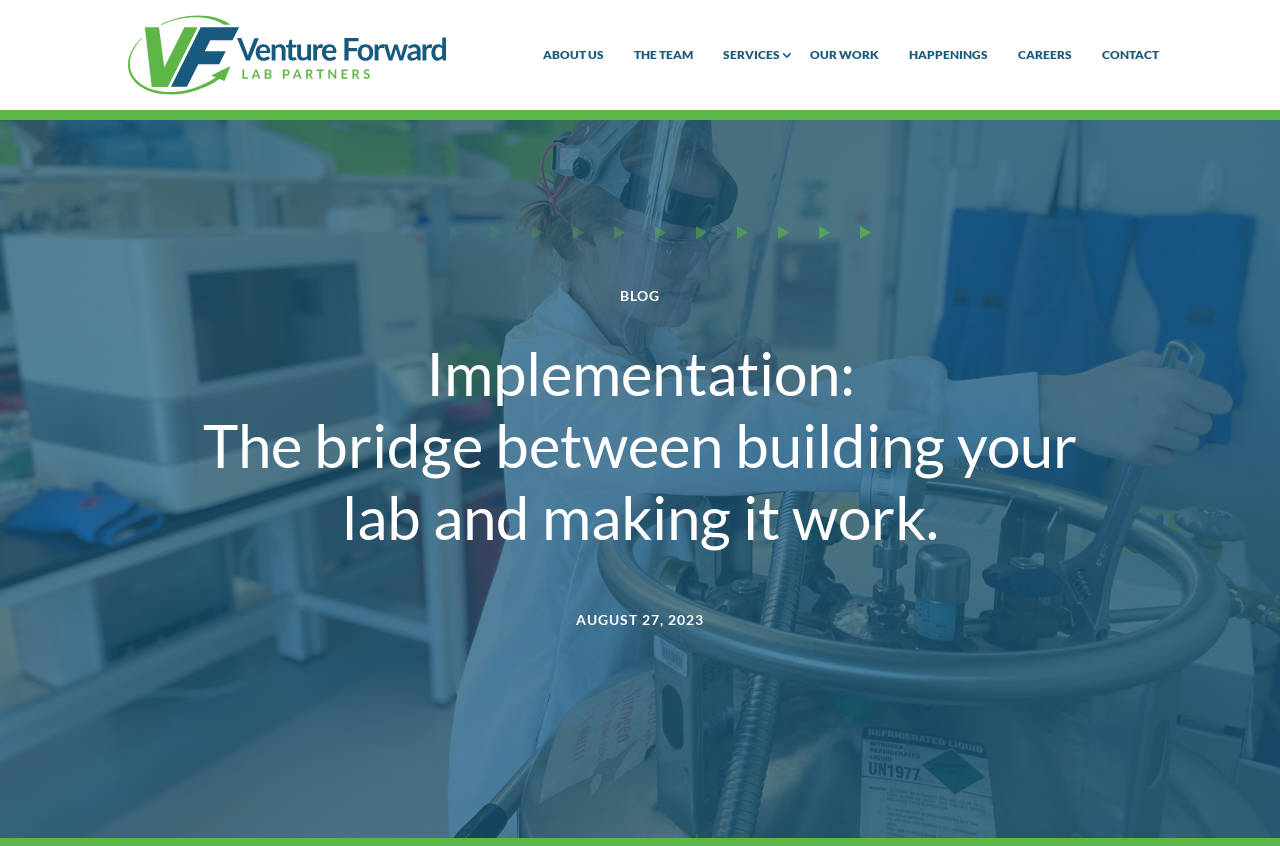Identify the bounding box coordinates for the UI element that matches this description: "Our Work".

[0.63, 0.0, 0.69, 0.13]